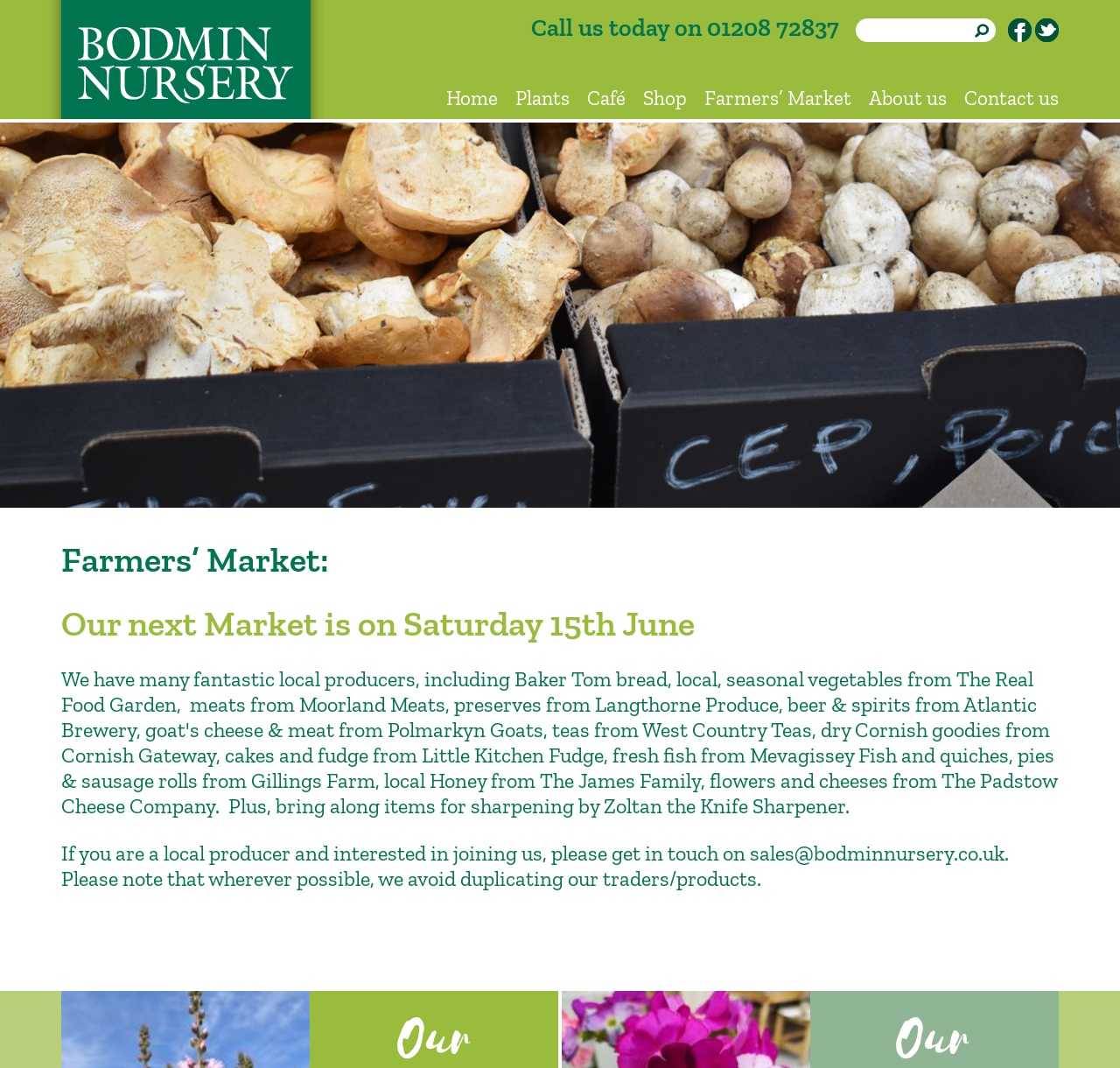What is the name of the nursery?
Based on the image, give a one-word or short phrase answer.

Bodmin Nursery